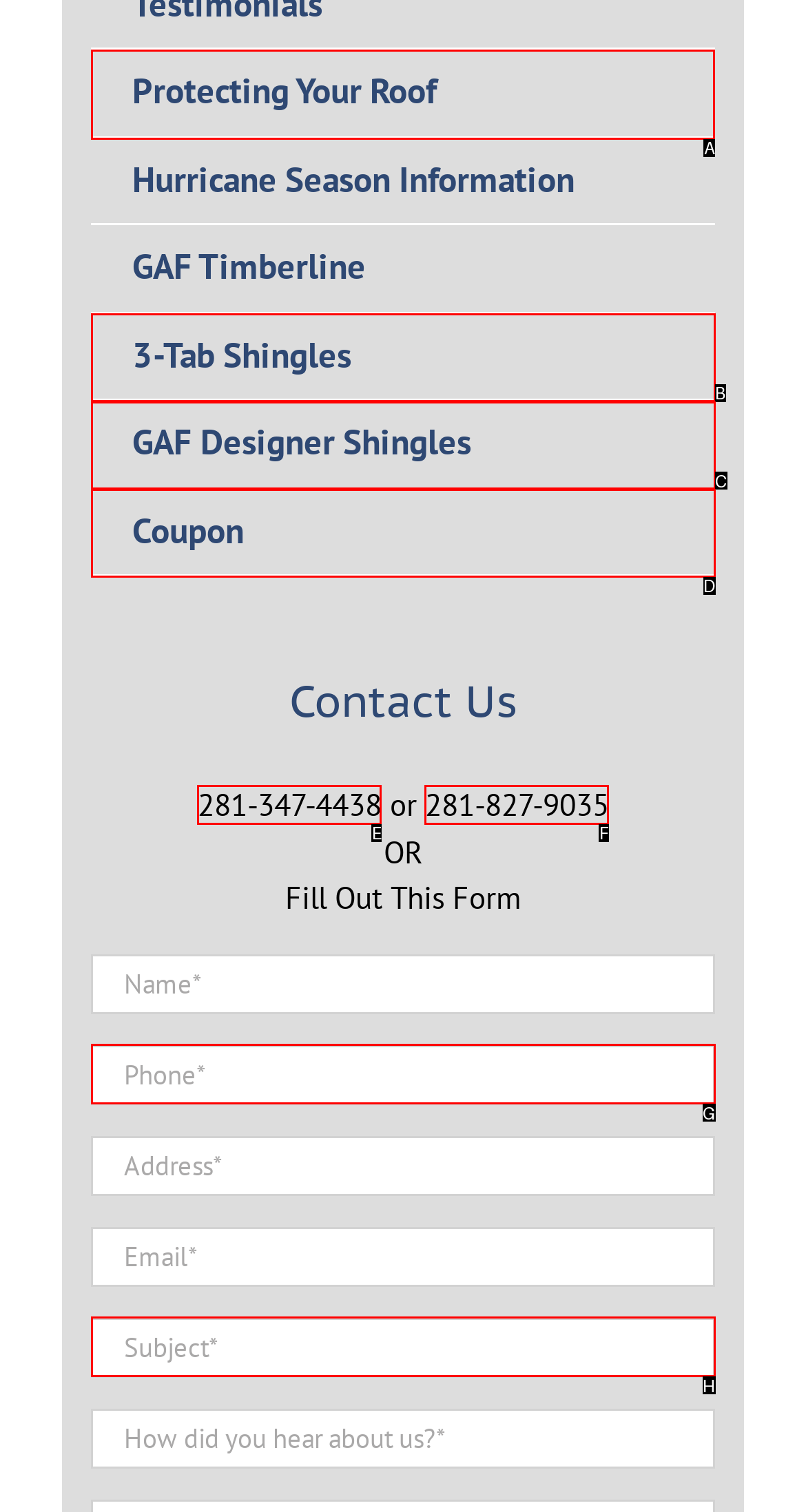Which HTML element should be clicked to perform the following task: Click on 'Protecting Your Roof'
Reply with the letter of the appropriate option.

A